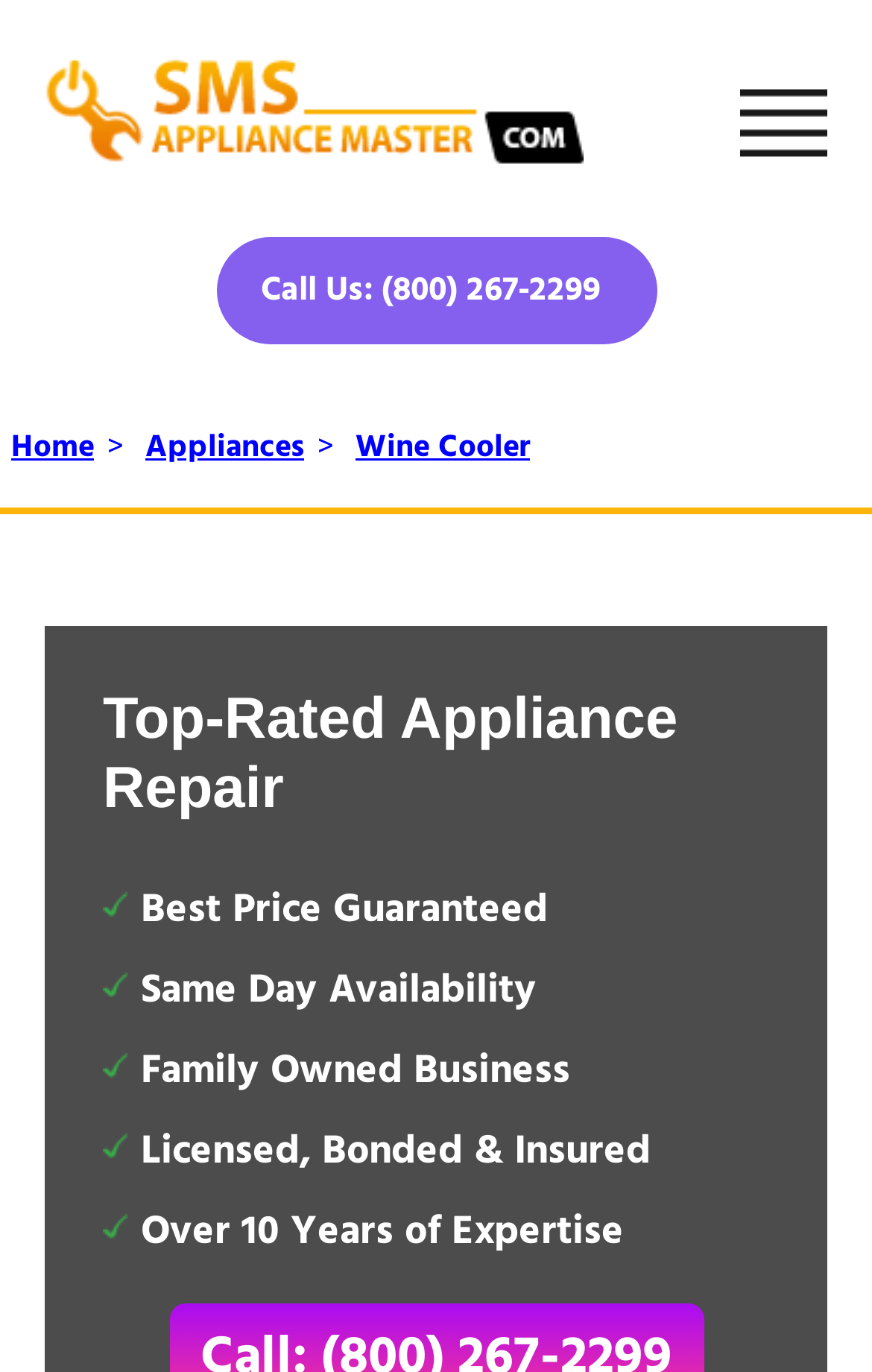Create an elaborate caption that covers all aspects of the webpage.

The webpage is about Bosch Appliance Repair, specifically focusing on Sub-Zero Wine Cooler Repair in Long Beach. At the top left, there is a logo image and a link to "Bosch Appliance Repair Long Beach". To the right of the logo, there is a link with no text. Below the logo, there is a prominent call-to-action link "Call Us: (800) 267-2299" centered on the page. 

On the top navigation bar, there are links to "Home" and "Appliances", with a " >" symbol in between. The "Wine Cooler" text is situated to the right of the navigation bar. 

The main content of the page is divided into sections. The first section has a heading "Top-Rated Appliance Repair" and is positioned near the top center of the page. Below this heading, there are four sections with short descriptions, including "Best Price Guaranteed", "Same Day Availability", "Family Owned Business", and "Licensed, Bonded & Insured", which are stacked vertically and aligned to the left. The last section is "Over 10 Years of Expertise", which is positioned at the bottom left of the page.